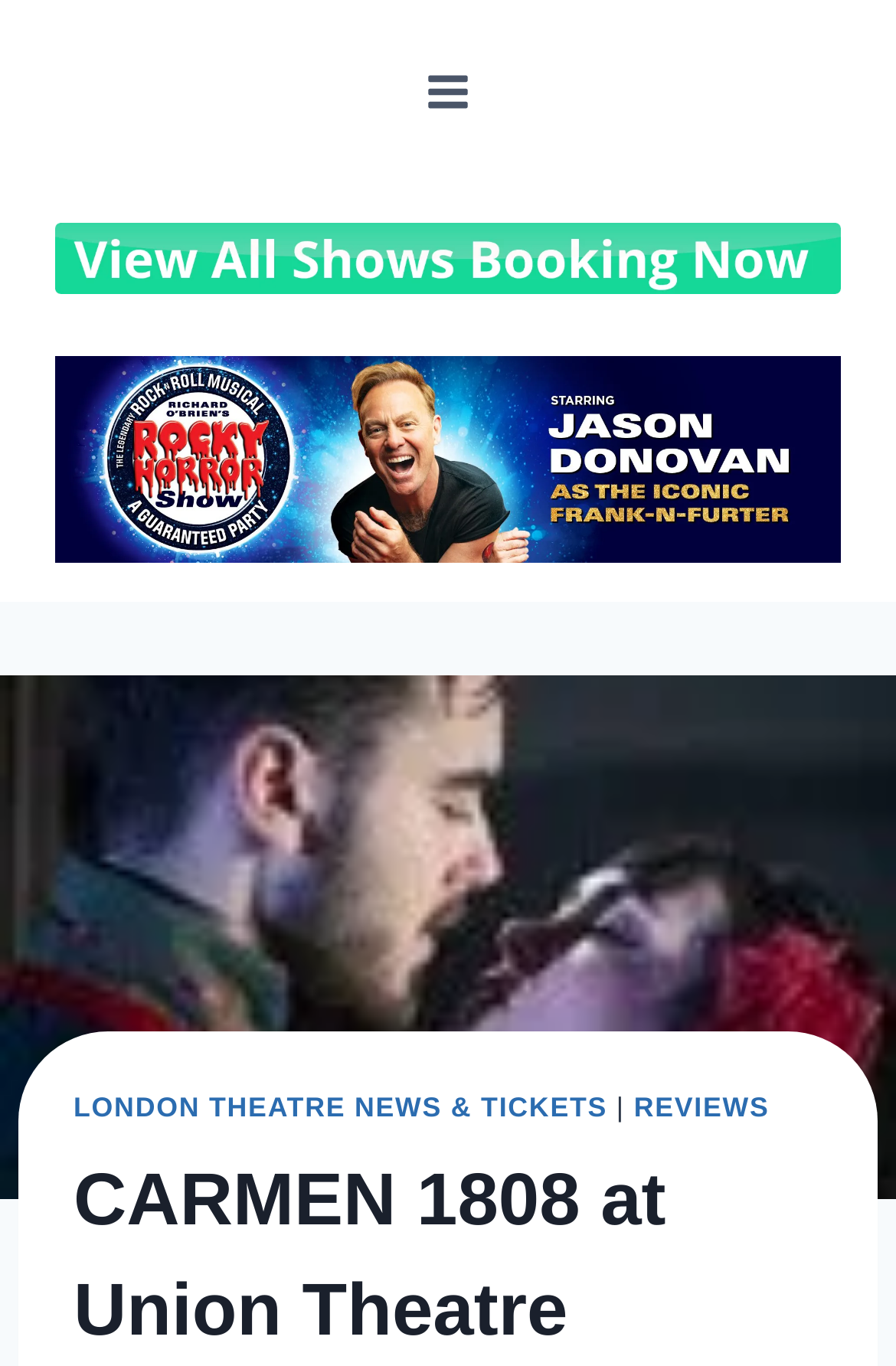Locate the bounding box coordinates of the UI element described by: "London Theatre News & Tickets". Provide the coordinates as four float numbers between 0 and 1, formatted as [left, top, right, bottom].

[0.082, 0.799, 0.678, 0.822]